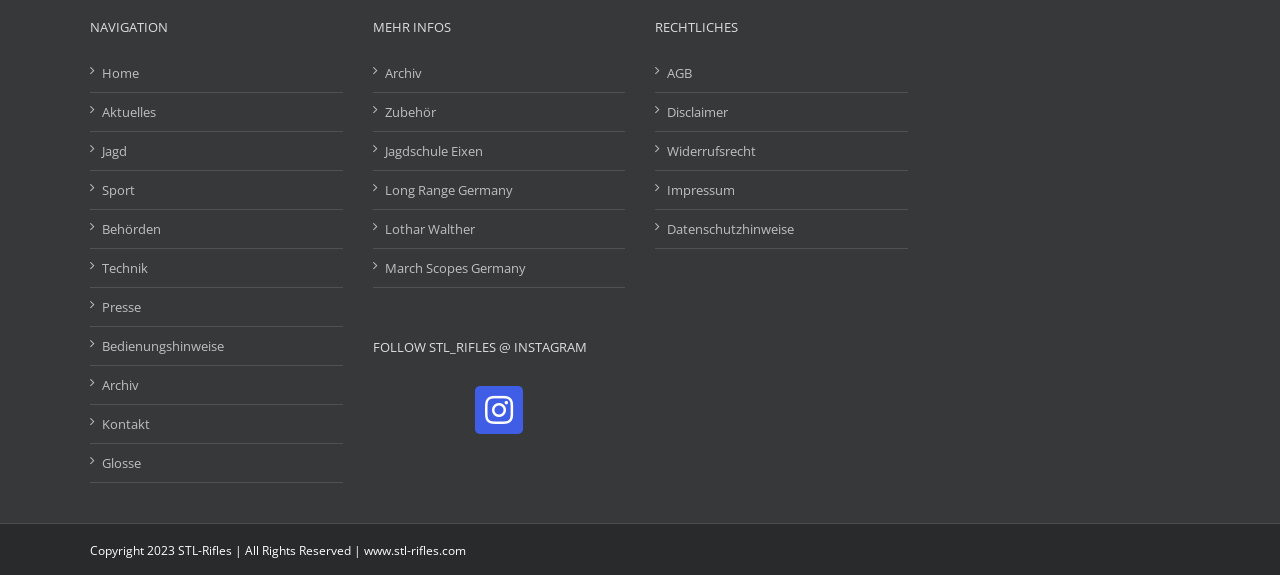What is the last link in the 'MEHR INFOS' section?
Use the information from the screenshot to give a comprehensive response to the question.

I looked at the links under the 'MEHR INFOS' heading and found that the last link is 'Long Range Germany'.